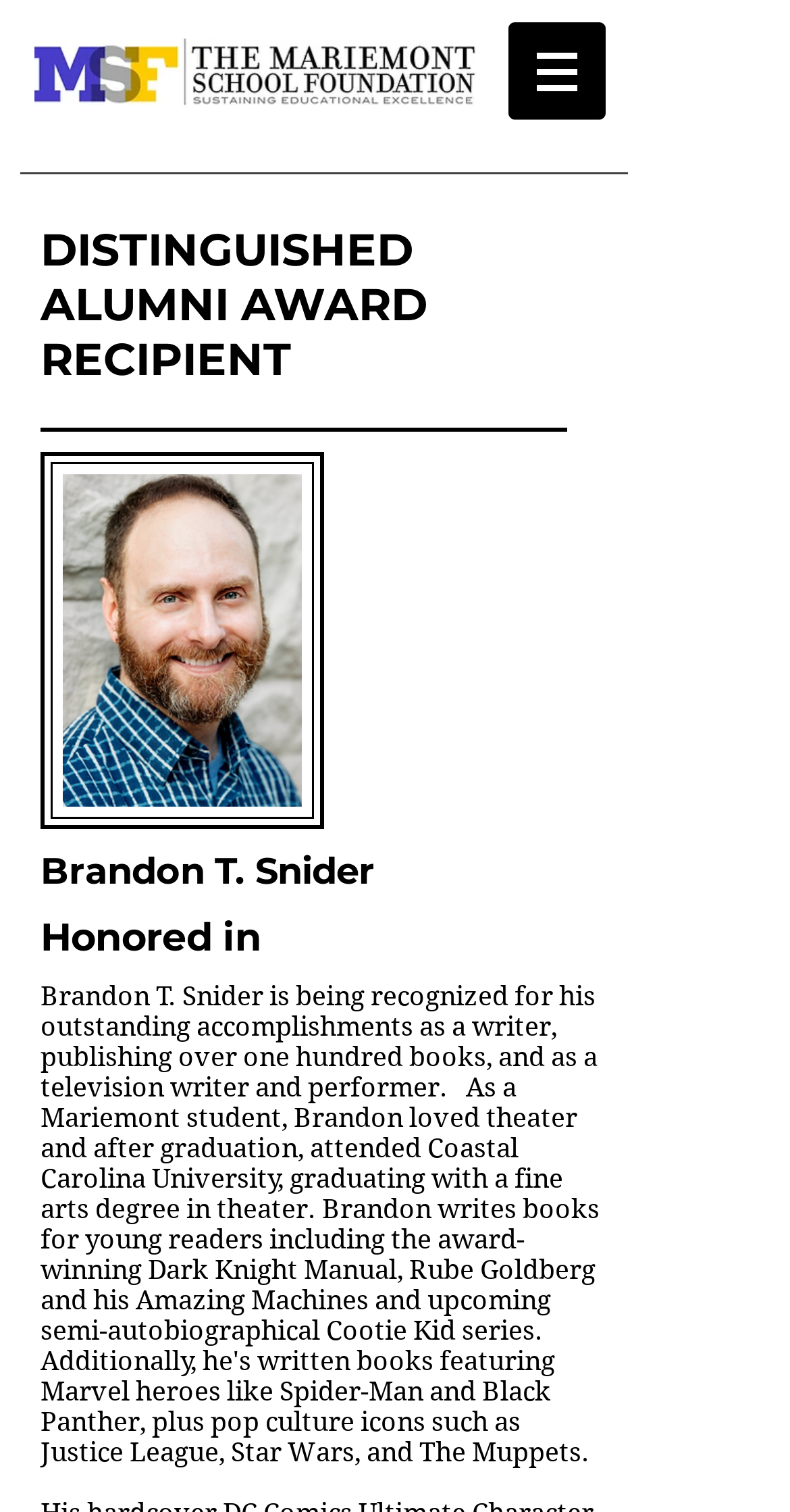Please answer the following question using a single word or phrase: What is the award that Brandon T. Snider received?

Distinguished Alumni Award